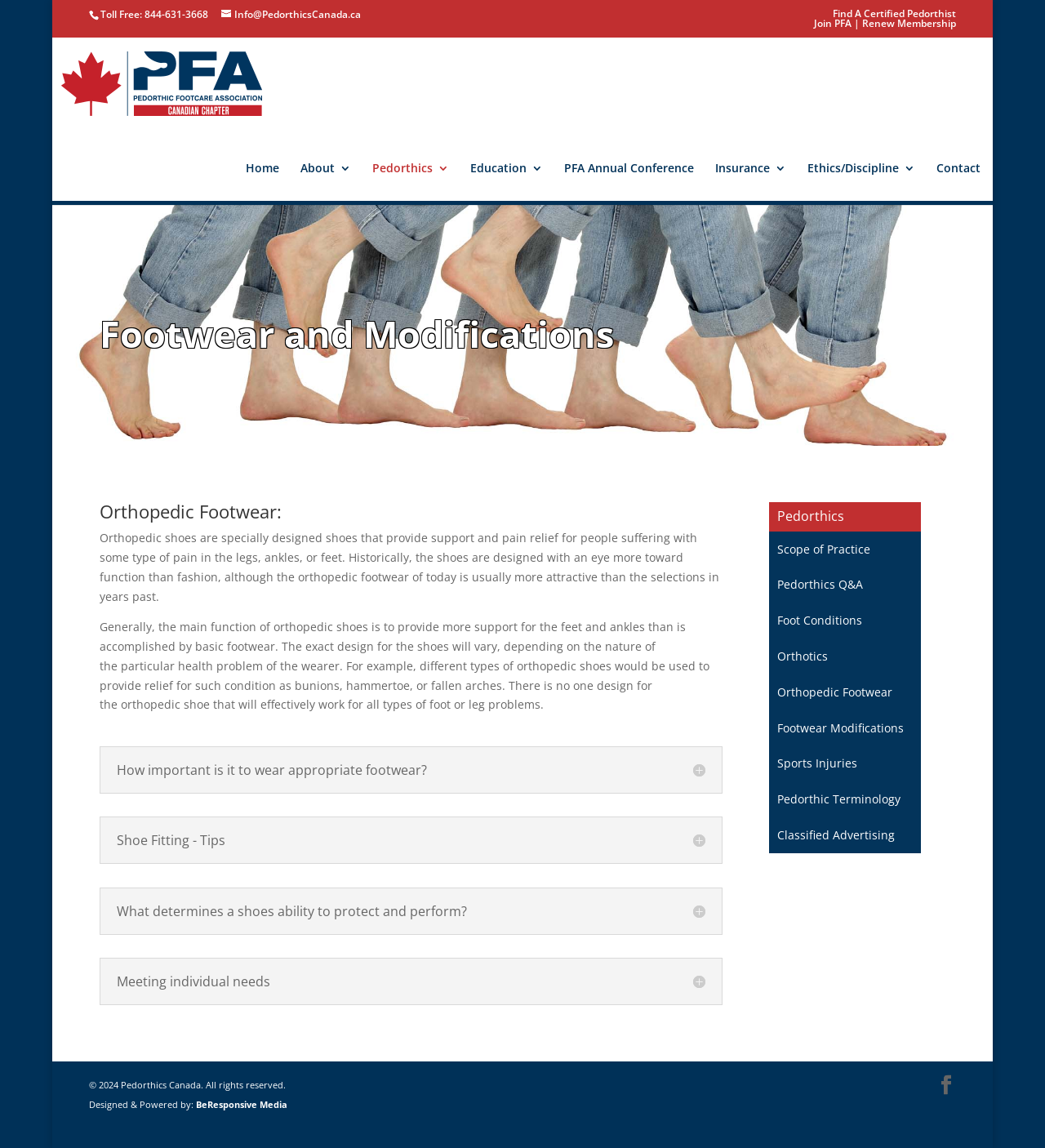Using the provided element description: "PFA Annual Conference", determine the bounding box coordinates of the corresponding UI element in the screenshot.

[0.54, 0.142, 0.664, 0.175]